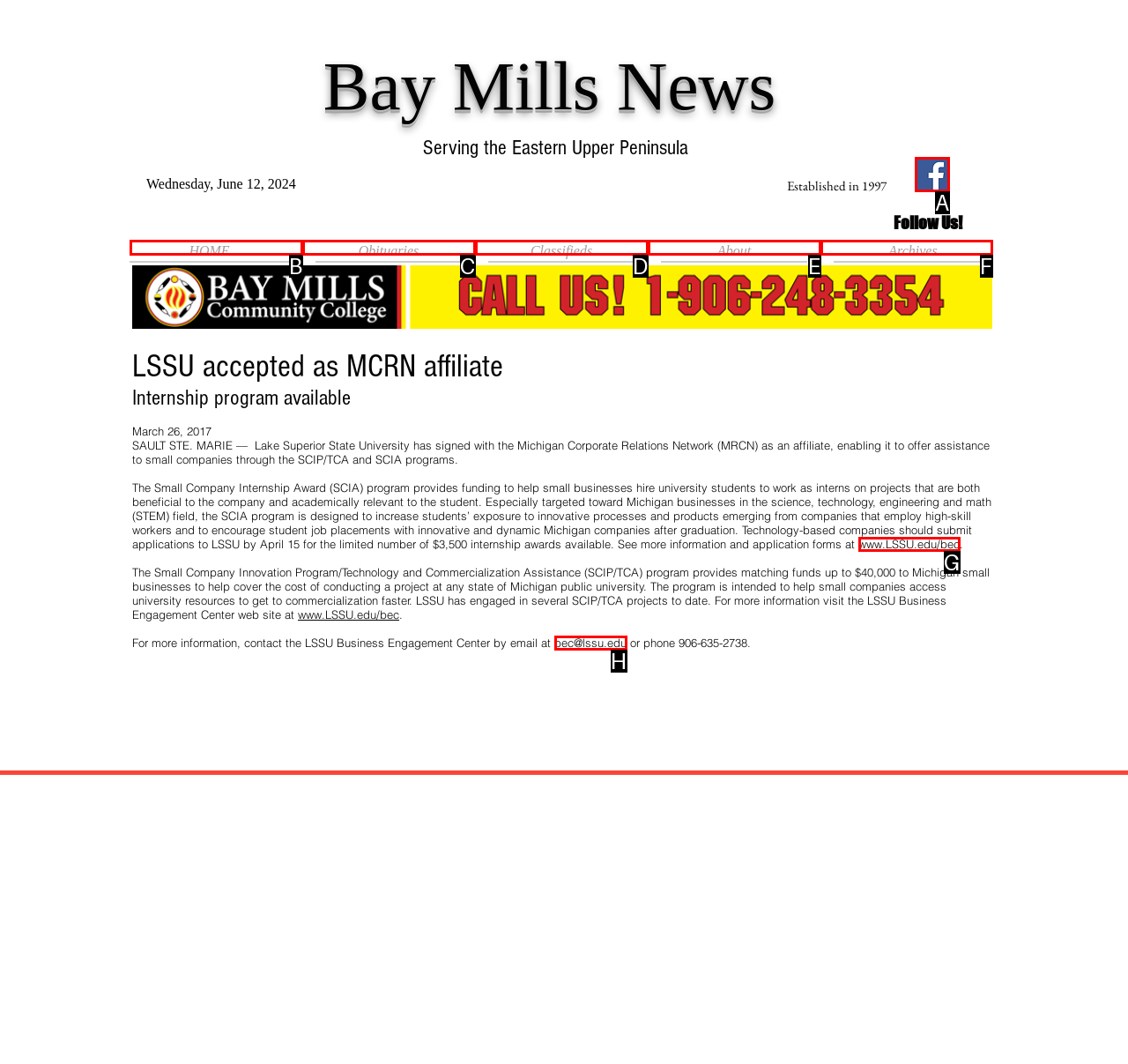Based on the description: aria-label="Facebook Social Icon", identify the matching lettered UI element.
Answer by indicating the letter from the choices.

A